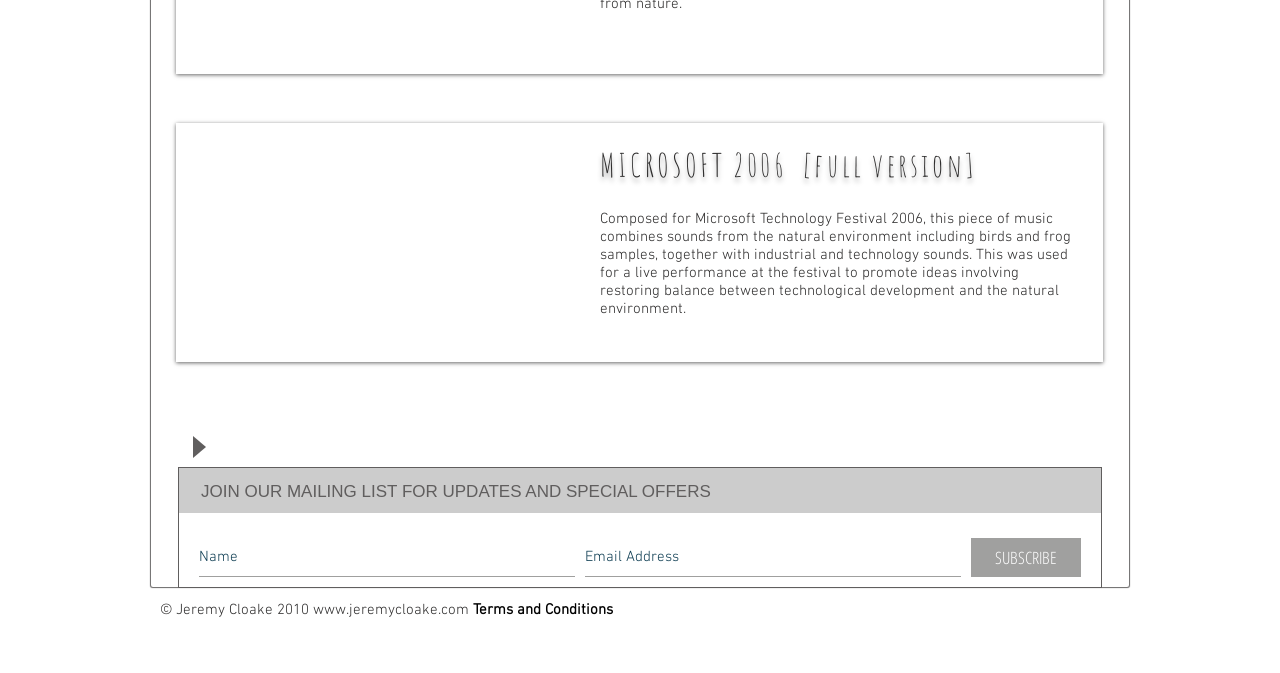What is the purpose of the live performance?
Answer the question with a detailed explanation, including all necessary information.

According to the StaticText element, the live performance was used to promote ideas involving restoring balance between technological development and the natural environment.